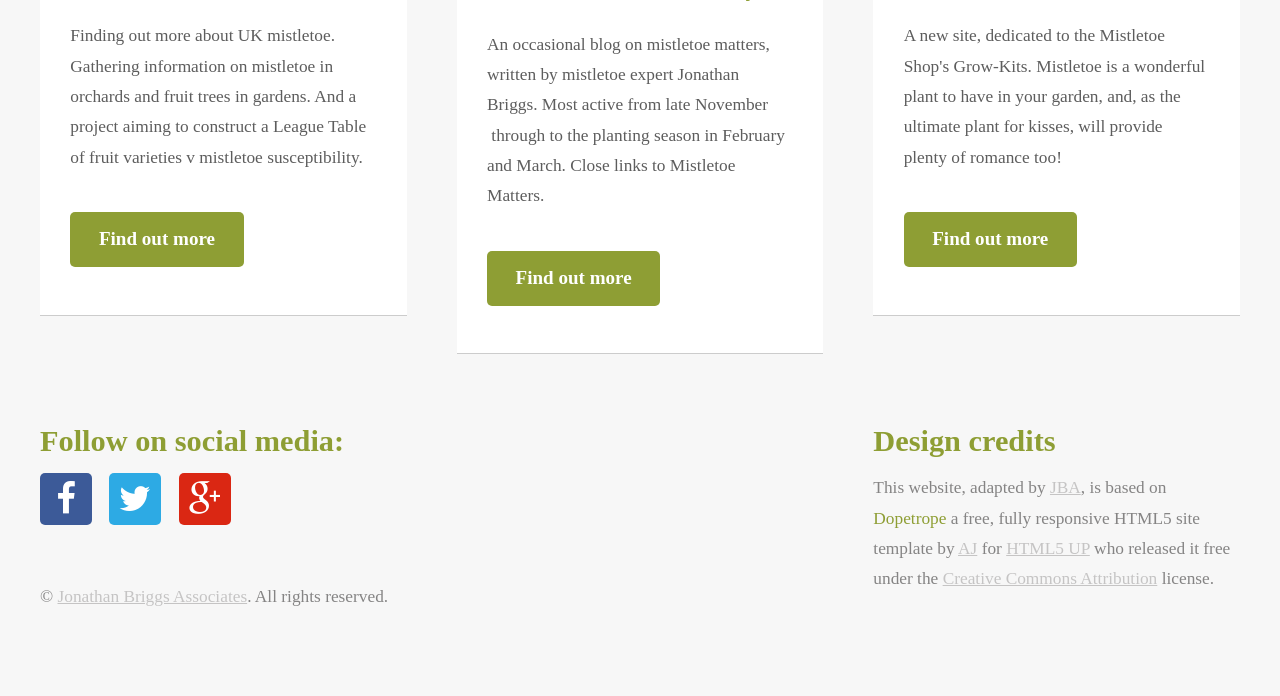Please identify the bounding box coordinates for the region that you need to click to follow this instruction: "Visit Jonathan Briggs Associates".

[0.045, 0.843, 0.193, 0.87]